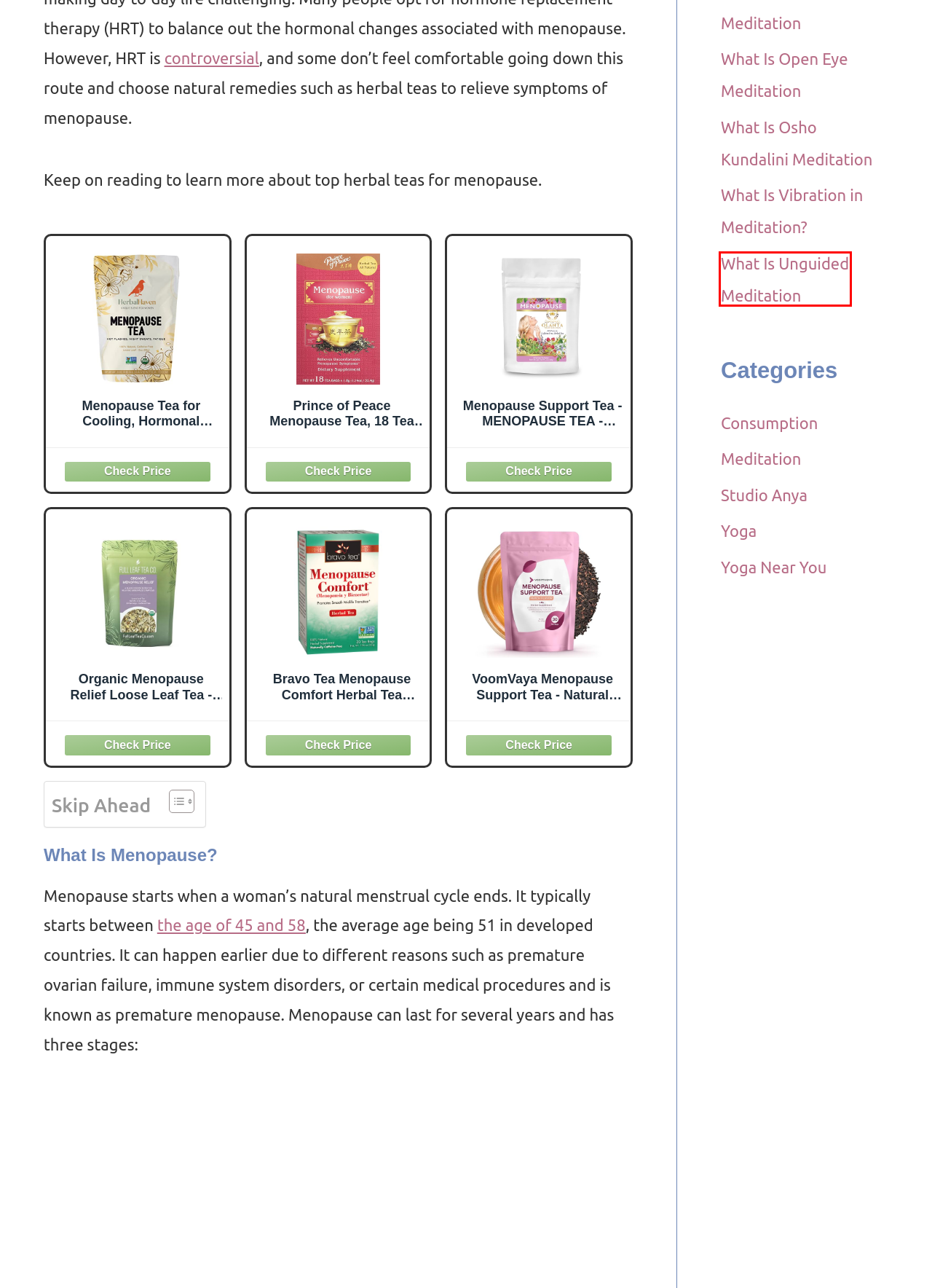Look at the screenshot of a webpage, where a red bounding box highlights an element. Select the best description that matches the new webpage after clicking the highlighted element. Here are the candidates:
A. Yoga Near You Archives
B. Discover The Benefits Of Unguided Meditation For Mindfulness
C. Menopause basics | Office on Women's Health
D. The Controversial History of Hormone Replacement Therapy - PMC
E. Enhance Focus And Concentration With Open Eye Meditation
F. Unlock Higher Consciousness With Osho Kundalini Meditation
G. Understanding Vibration In Meditation: What You Need To Know
H. Amazon.com

B